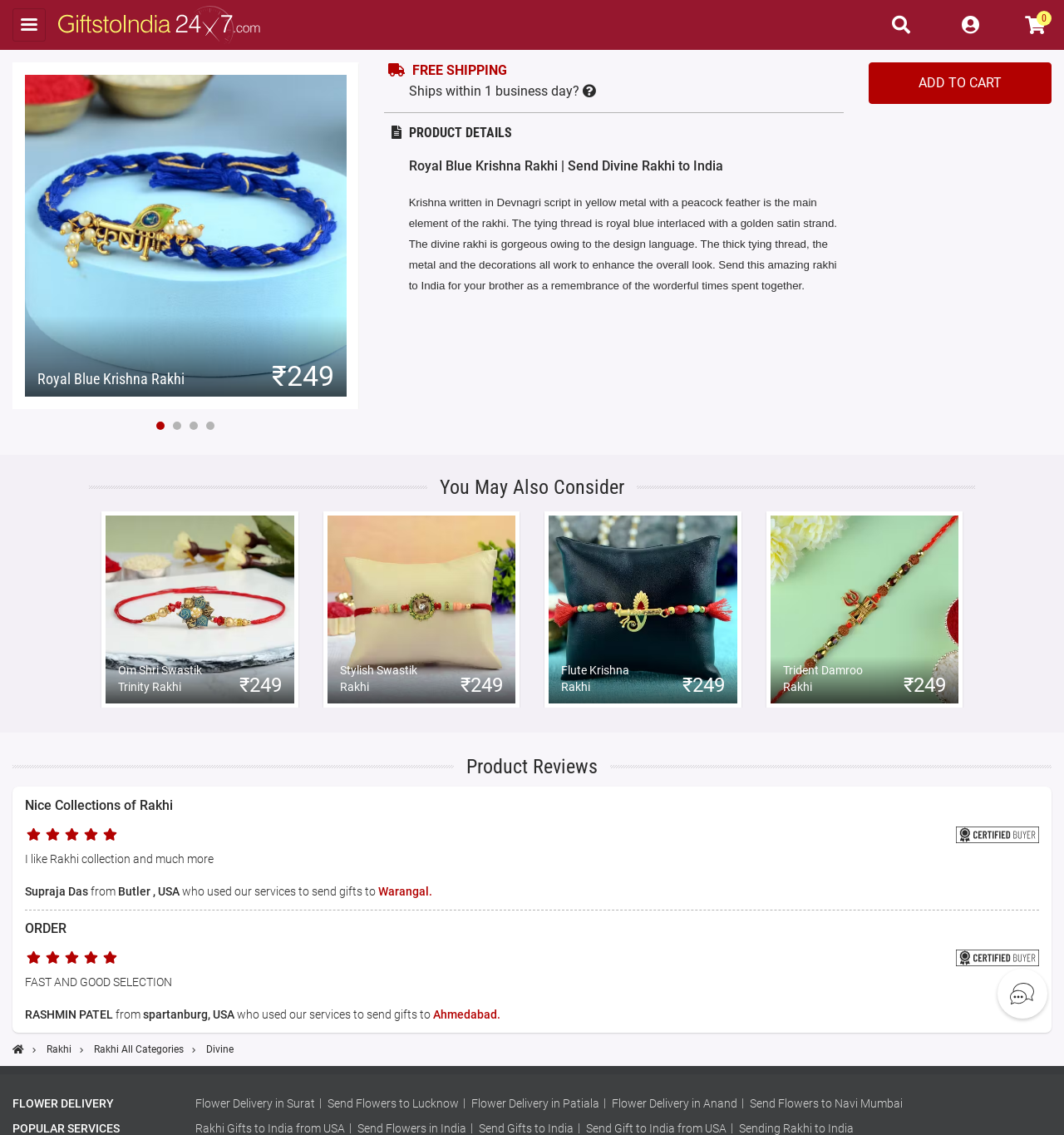What is the theme of the 'You May Also Consider' section?
Based on the image, give a concise answer in the form of a single word or short phrase.

Rakhi